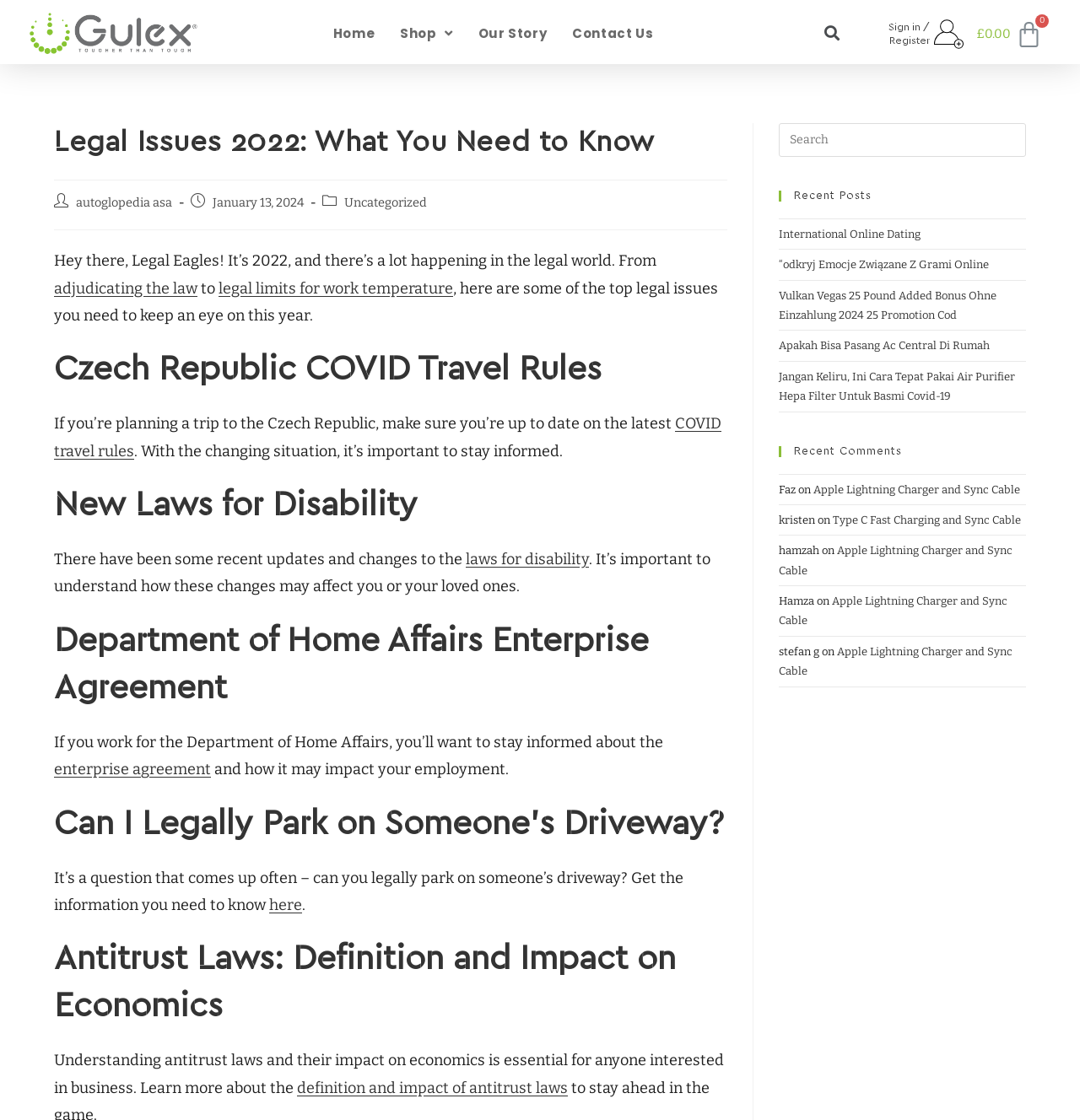Using the provided element description: "Francis Lecavalier", determine the bounding box coordinates of the corresponding UI element in the screenshot.

None